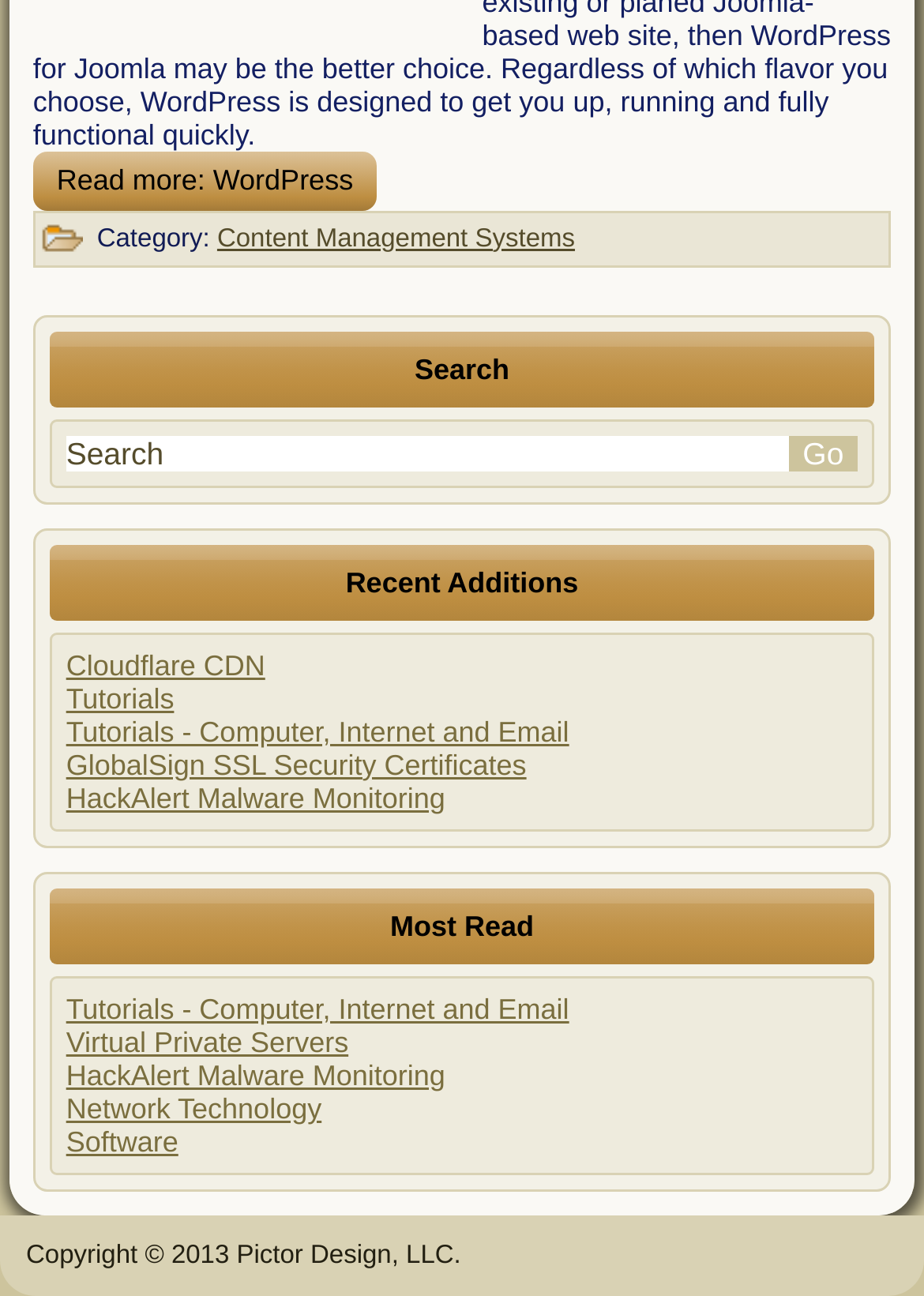How many links are in the 'Most Read' section?
Respond to the question with a single word or phrase according to the image.

4